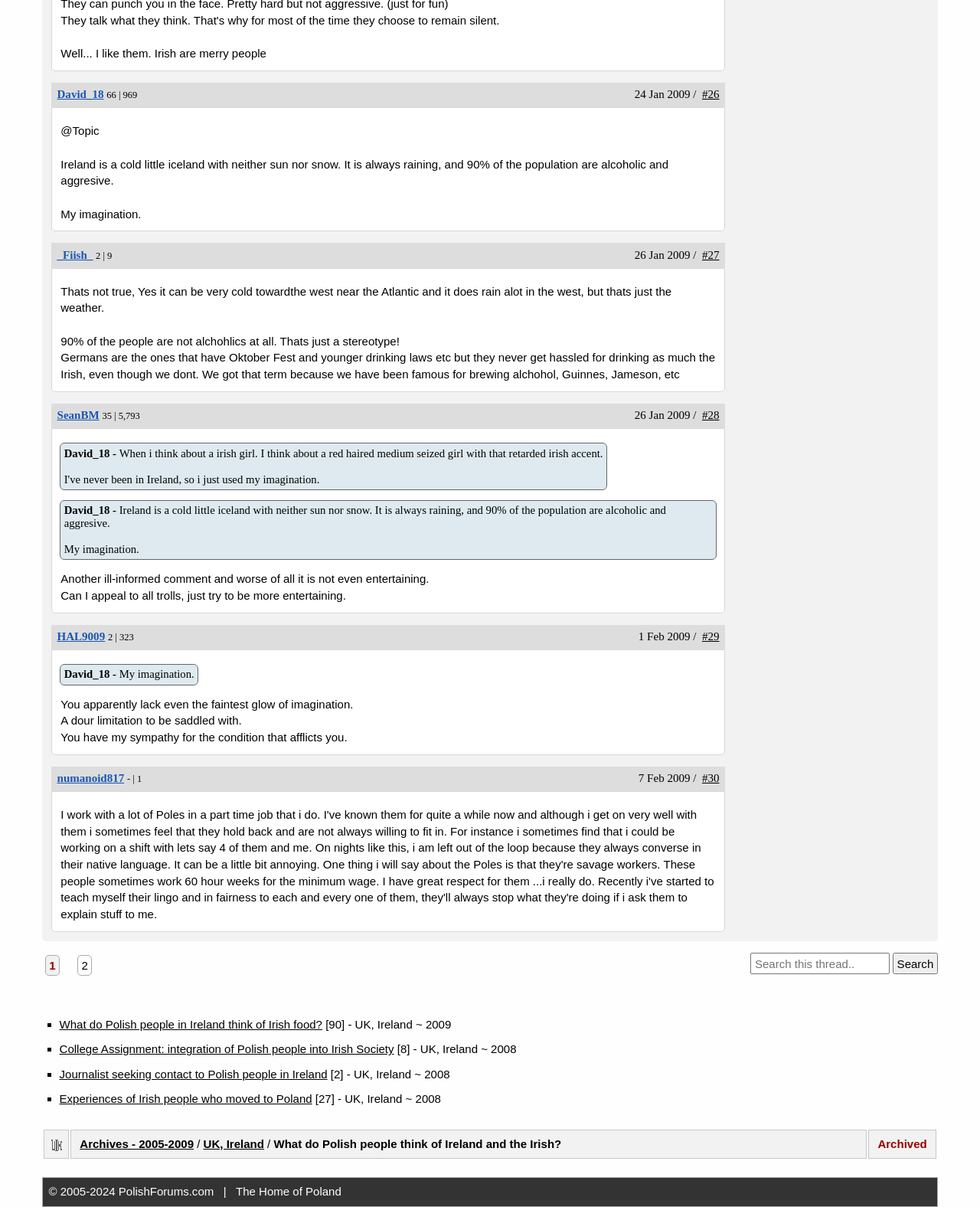Determine the bounding box coordinates of the section I need to click to execute the following instruction: "View archived topics". Provide the coordinates as four float numbers between 0 and 1, i.e., [left, top, right, bottom].

[0.045, 0.936, 0.07, 0.96]